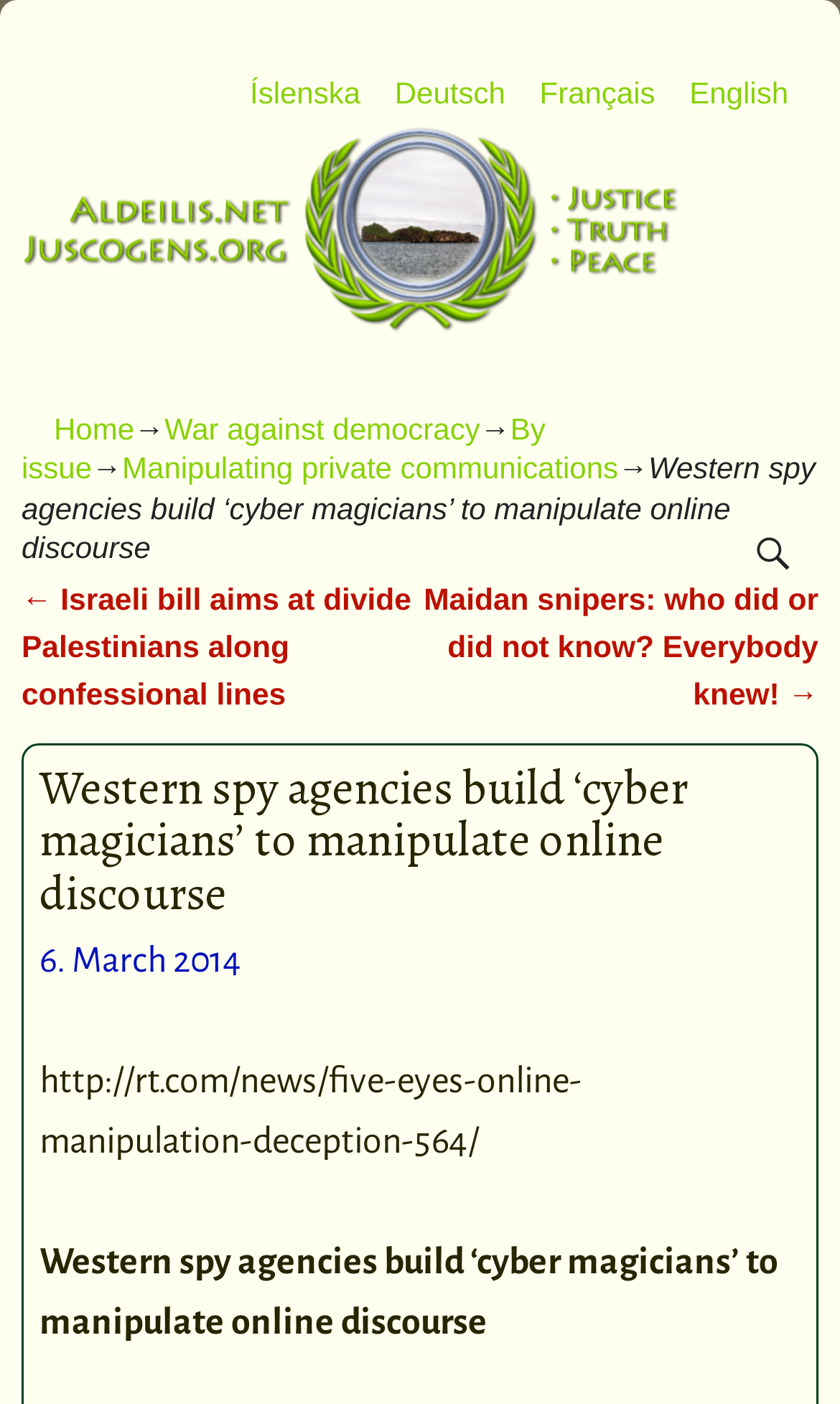Respond to the following query with just one word or a short phrase: 
What language options are available on the webpage?

Íslenska, Deutsch, Français, English